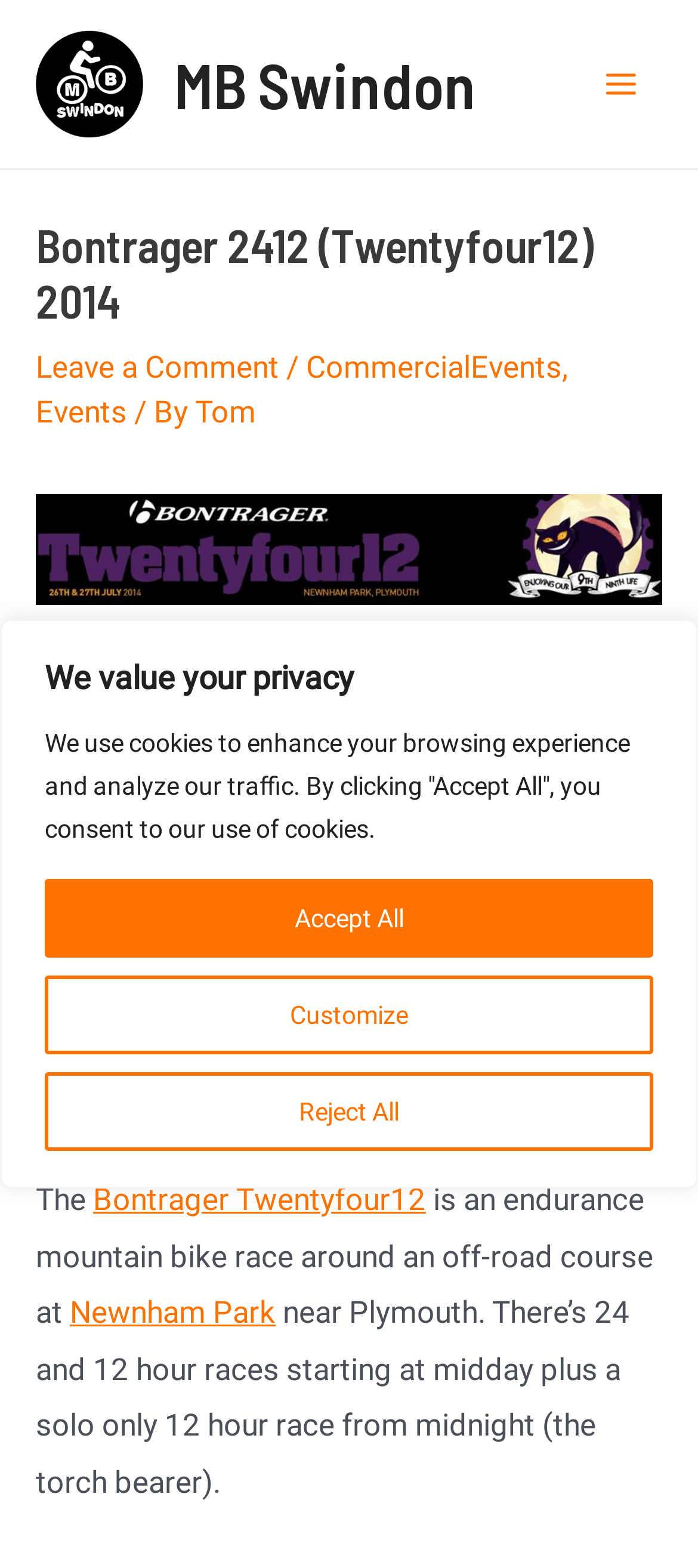Locate and extract the headline of this webpage.

Bontrager 2412 (Twentyfour12) 2014